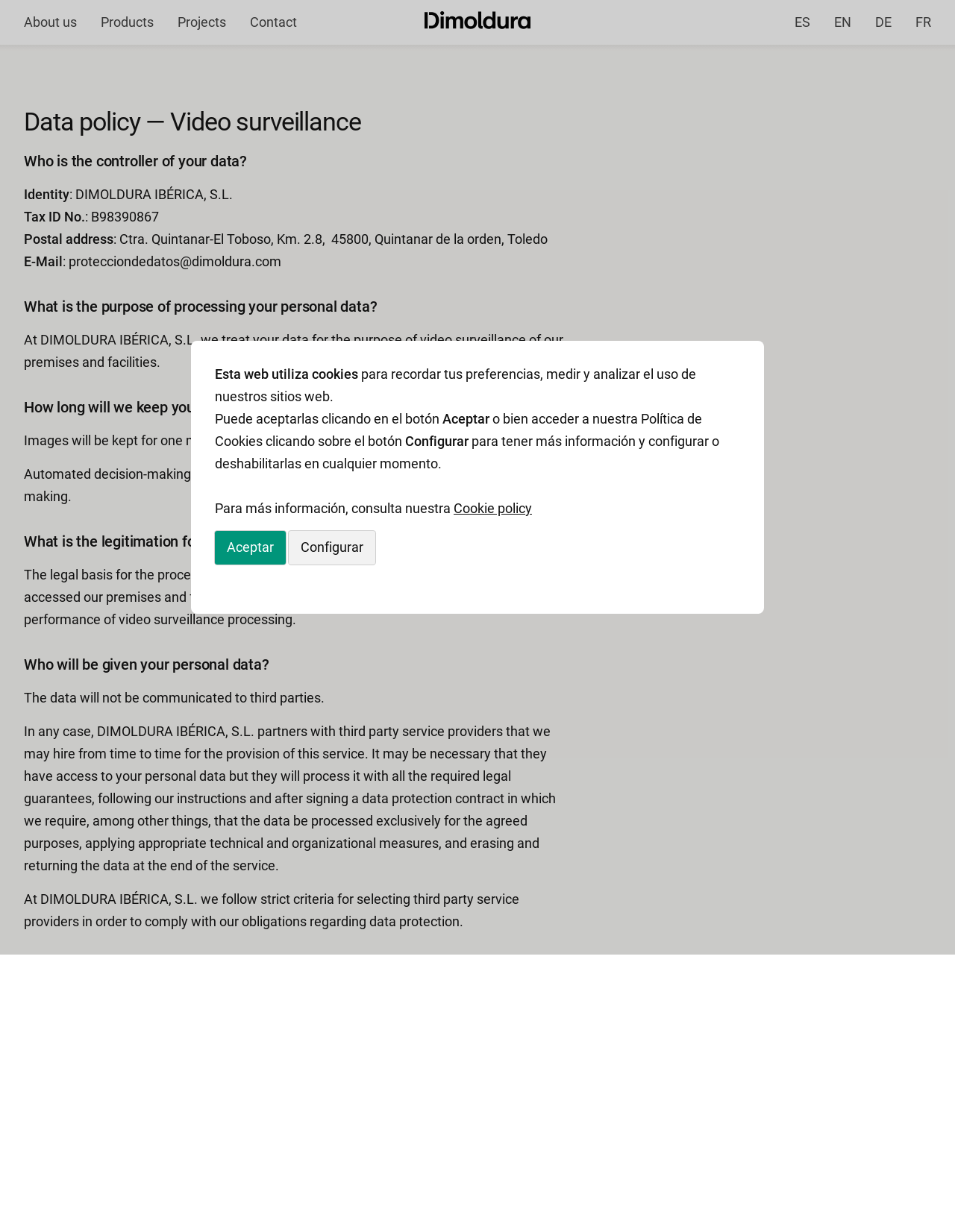What rights do individuals have when providing data?
Based on the screenshot, provide your answer in one word or phrase.

Several rights